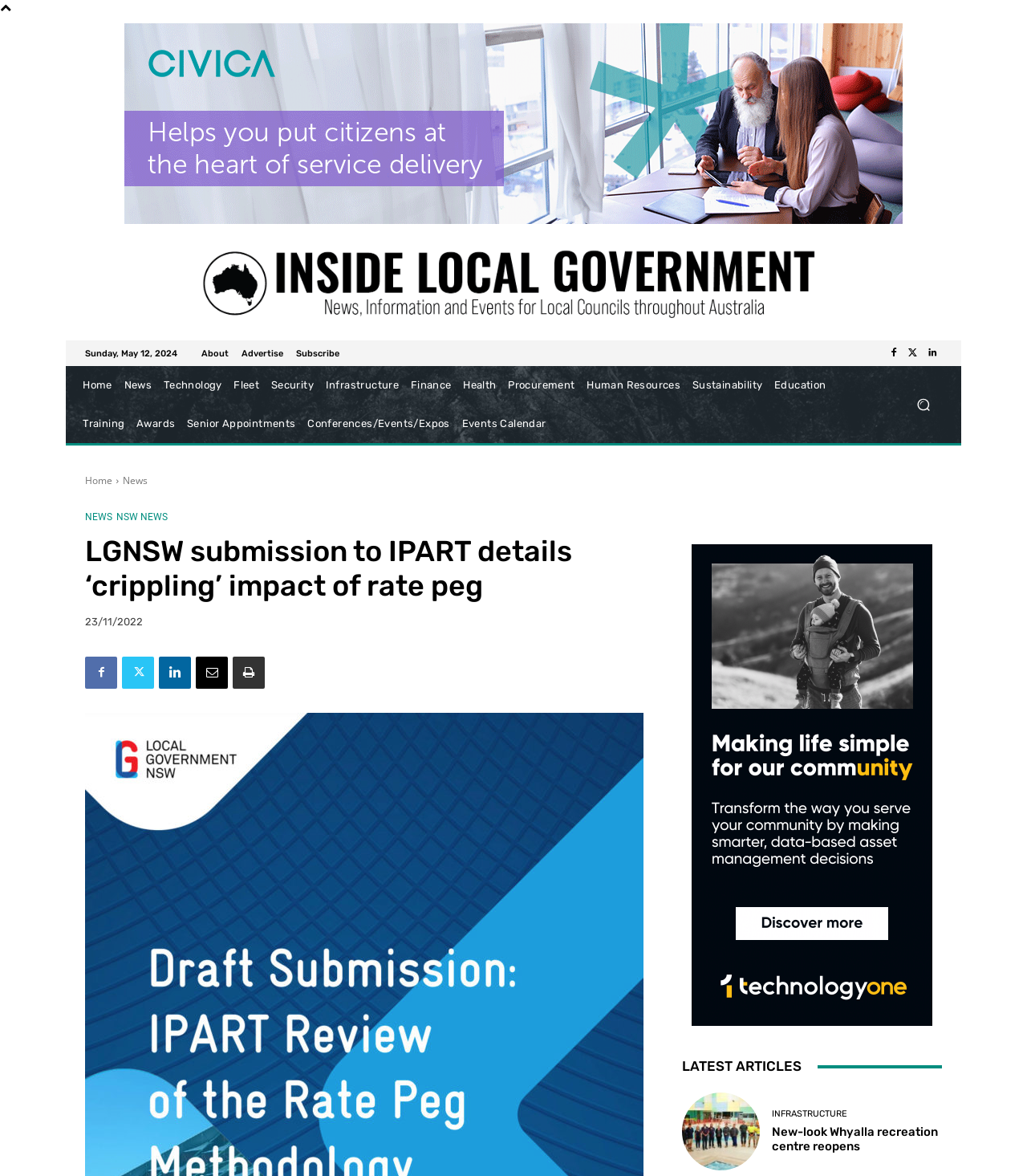What is the purpose of the button in the top right corner?
Answer the question using a single word or phrase, according to the image.

Search